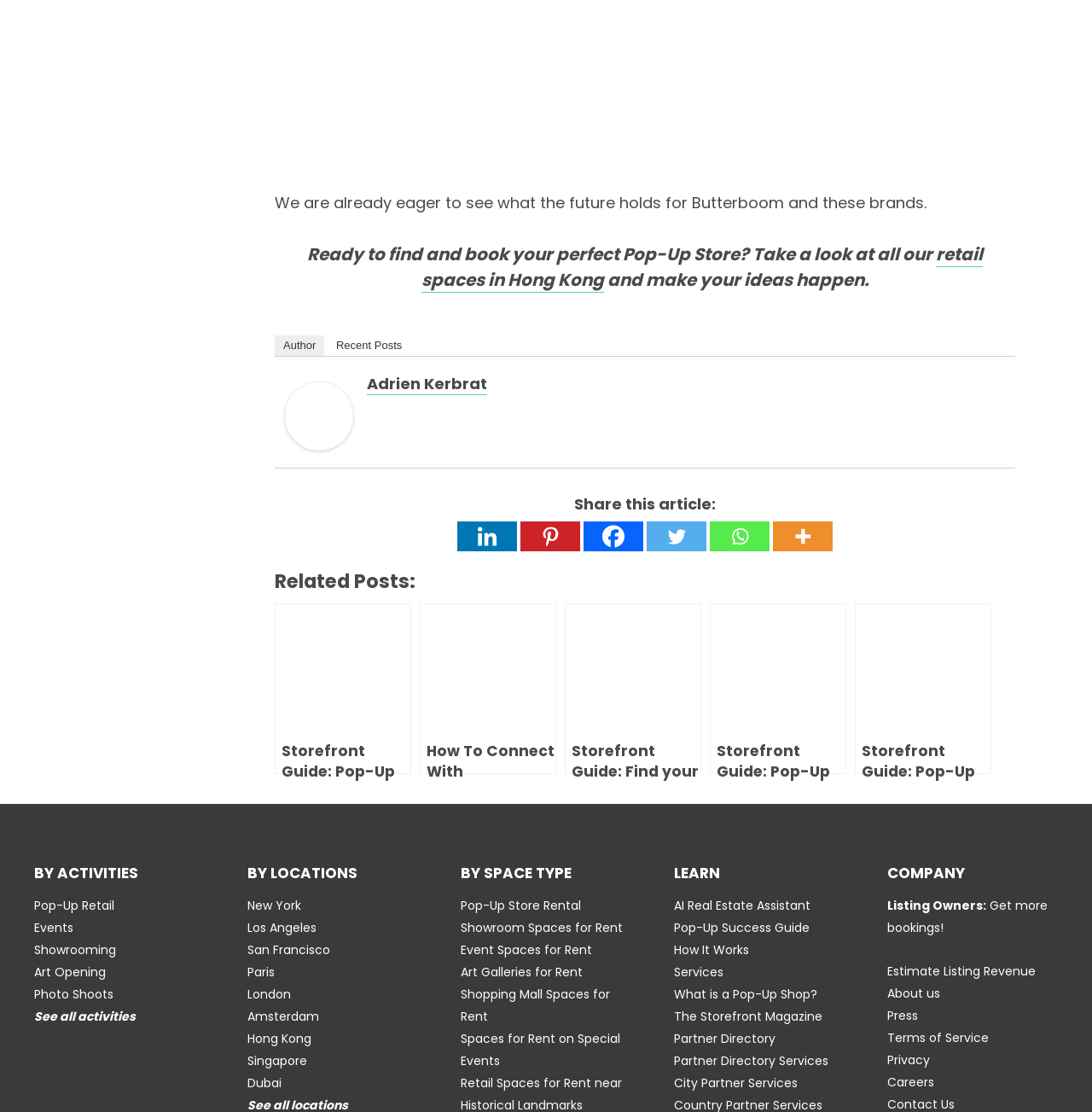Examine the image and give a thorough answer to the following question:
What is the title of the related post?

I found the related posts section by looking at the heading 'Related Posts:' and then found the first link 'Storefront Guide: Pop-Up Stores in Mong Kok, Hong Kong' which is the title of the related post.